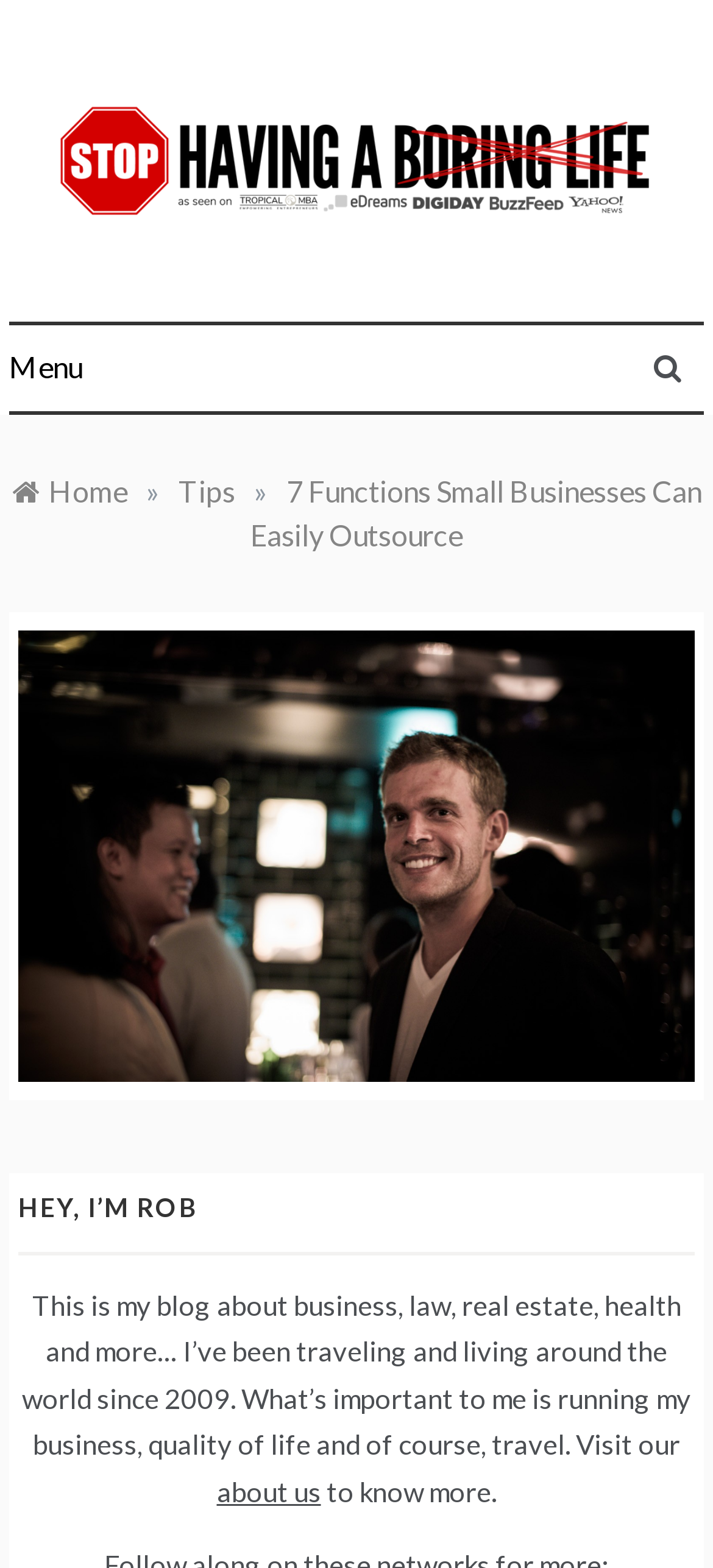What is the name of the blogger?
Look at the screenshot and respond with one word or a short phrase.

Rob